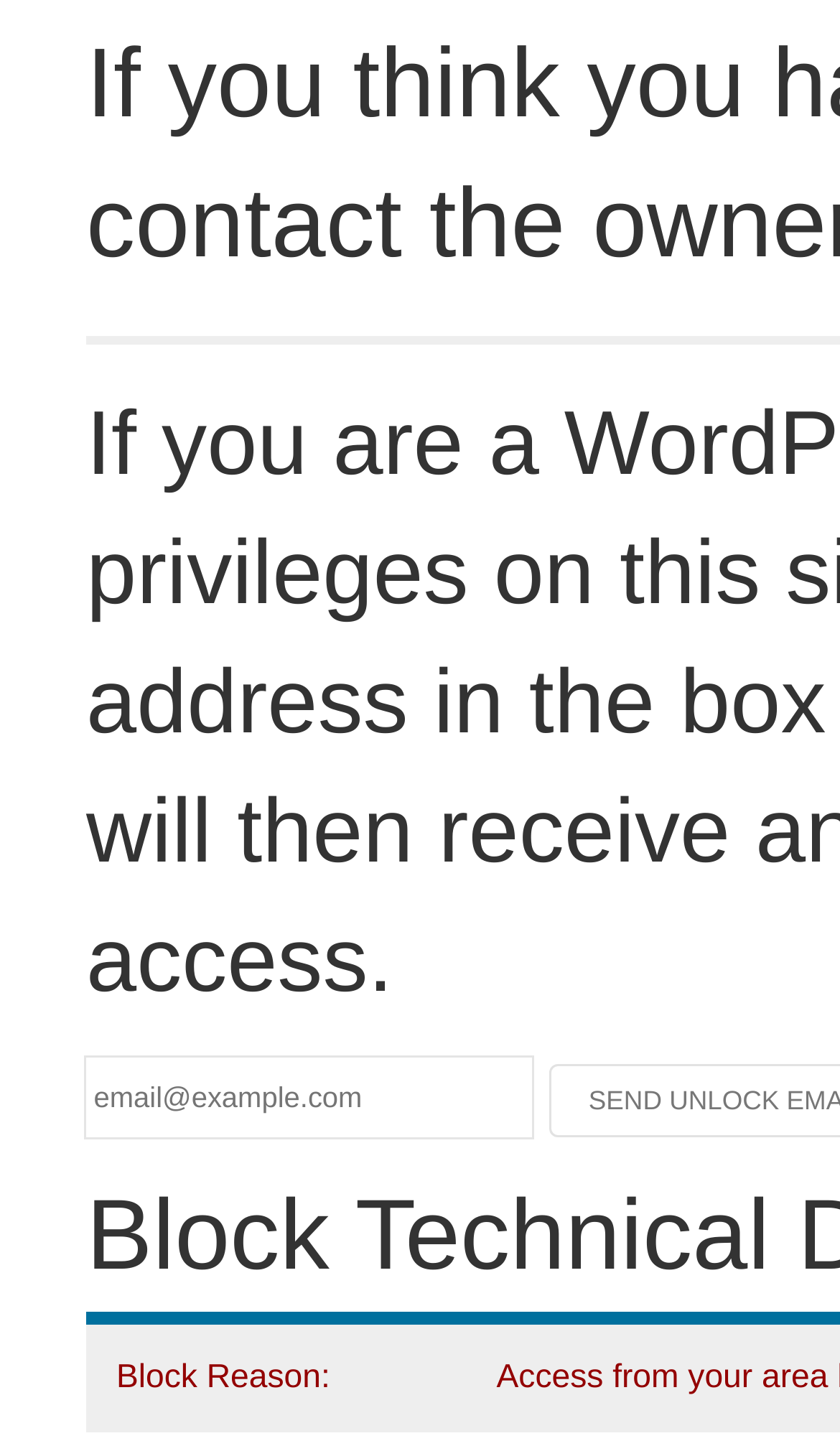Please provide the bounding box coordinate of the region that matches the element description: name="email" placeholder="email@example.com". Coordinates should be in the format (top-left x, top-left y, bottom-right x, bottom-right y) and all values should be between 0 and 1.

[0.103, 0.732, 0.633, 0.787]